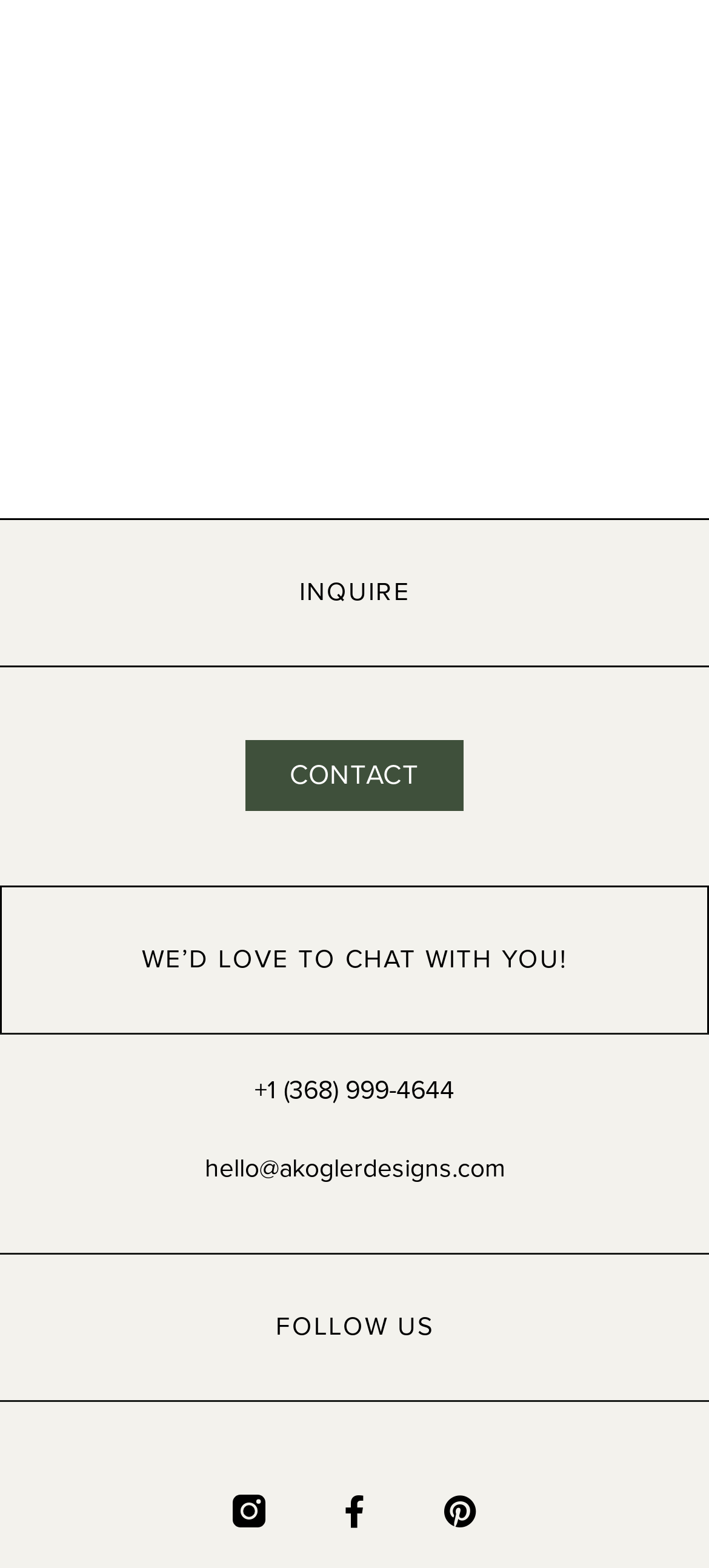Refer to the image and answer the question with as much detail as possible: What is the email address to contact?

I found the email address by looking at the static text element that contains the email address, which is 'hello@akoglerdesigns.com', located below the phone number.